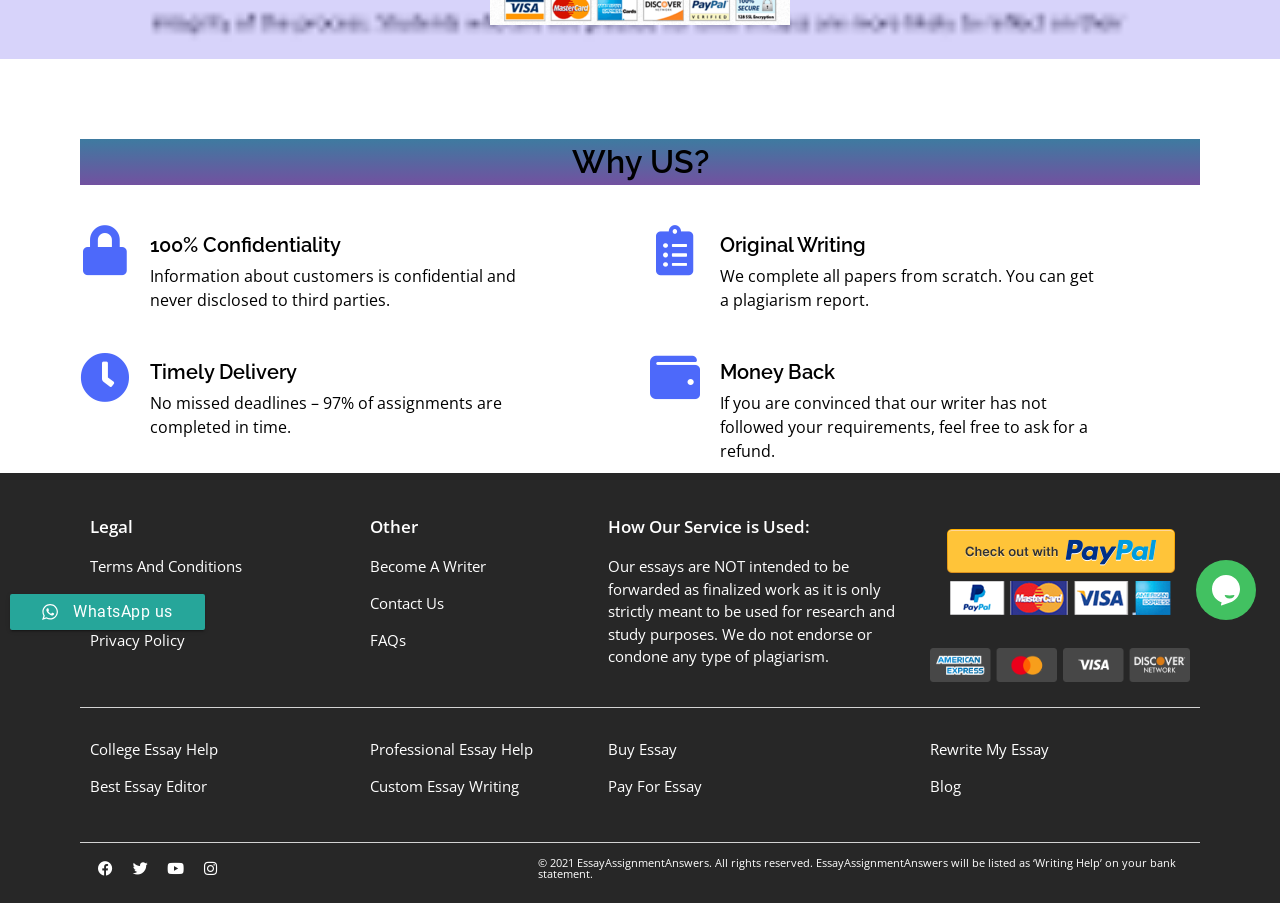Extract the bounding box of the UI element described as: "Youtube".

[0.125, 0.945, 0.148, 0.978]